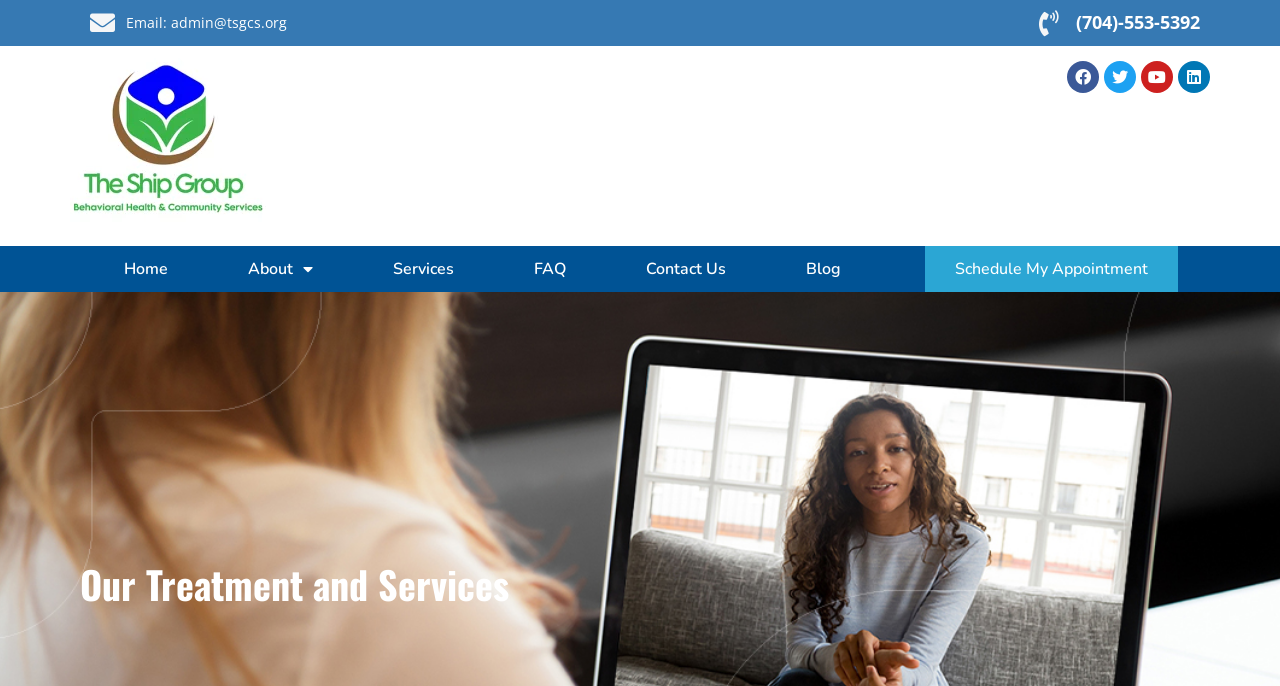Describe the webpage in detail, including text, images, and layout.

The webpage is about the services offered by TSG Behavioral Health & Community Services. At the top left corner, there is a contact information section with an email address and a phone number. Below this section, there is a logo image. On the top right corner, there are social media links to Facebook, Twitter, Youtube, and Linkedin.

The main navigation menu is located below the logo, with links to 'Home', 'About', 'Services', 'FAQ', 'Contact Us', and 'Blog'. The 'About' link has a dropdown menu.

The main content of the webpage is focused on the 'Our Treatment and Services' section, which is located below the navigation menu. This section appears to be the main highlight of the webpage, taking up most of the screen space.

There is also a call-to-action button 'Schedule My Appointment' located at the bottom right corner of the webpage, which is likely a prominent feature of the services offered by TSG Behavioral Health & Community Services.